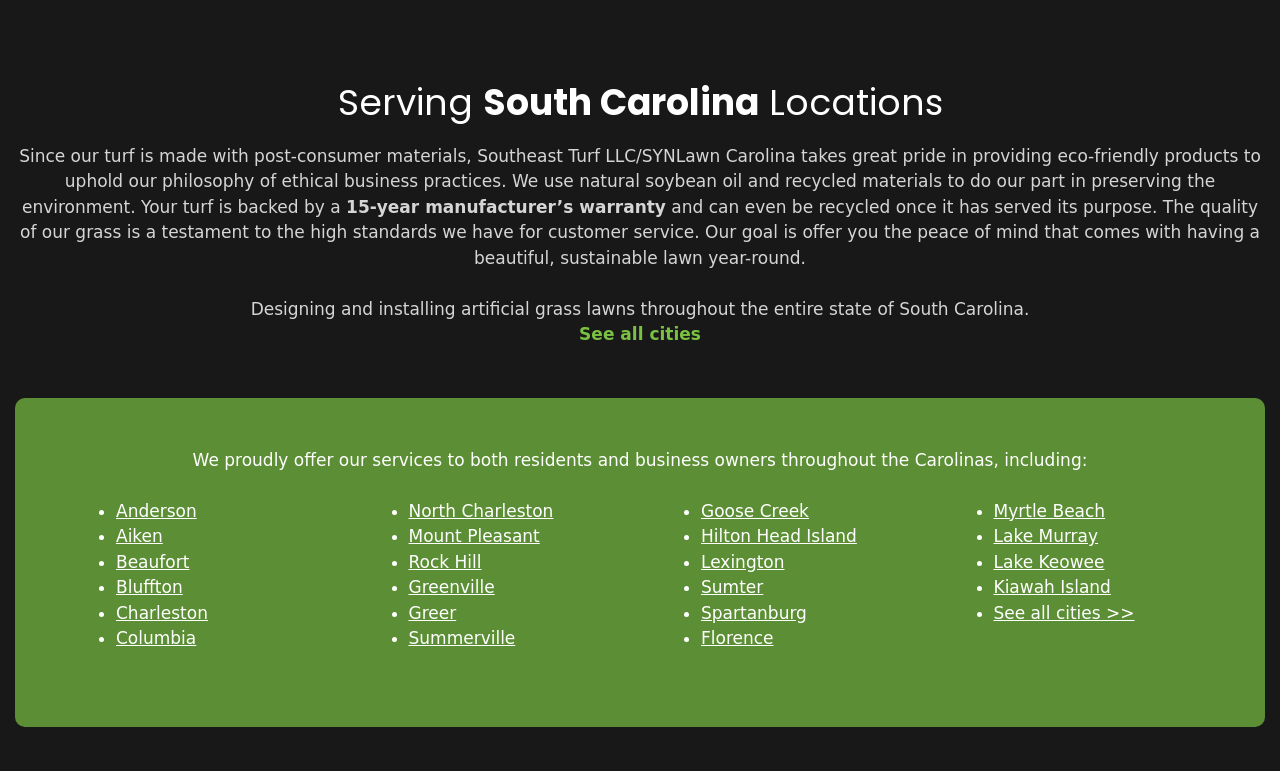Please identify the bounding box coordinates of the region to click in order to complete the task: "Visit 'Anderson'". The coordinates must be four float numbers between 0 and 1, specified as [left, top, right, bottom].

[0.091, 0.649, 0.154, 0.675]